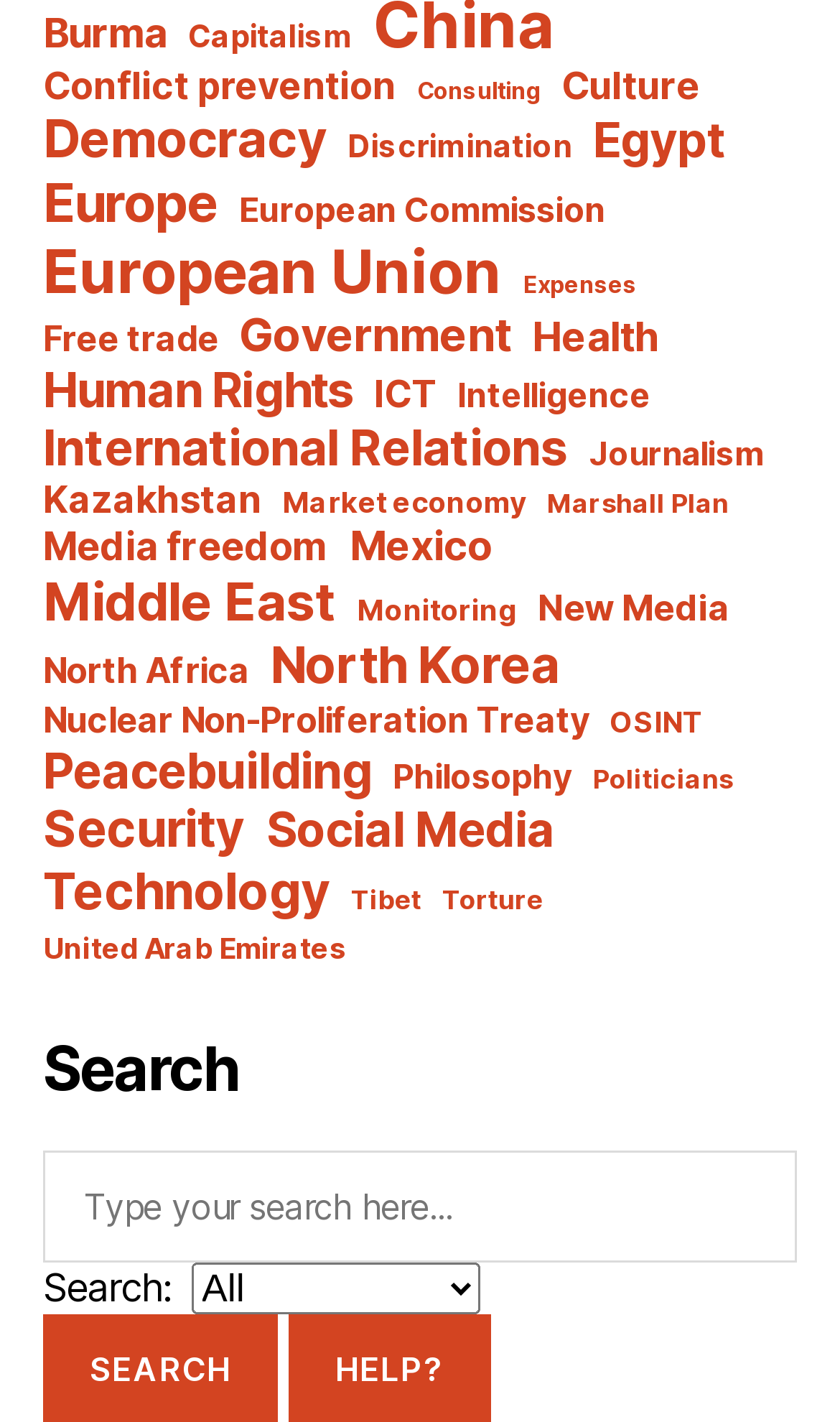Determine the coordinates of the bounding box that should be clicked to complete the instruction: "Select an option from the dropdown". The coordinates should be represented by four float numbers between 0 and 1: [left, top, right, bottom].

[0.227, 0.888, 0.571, 0.925]